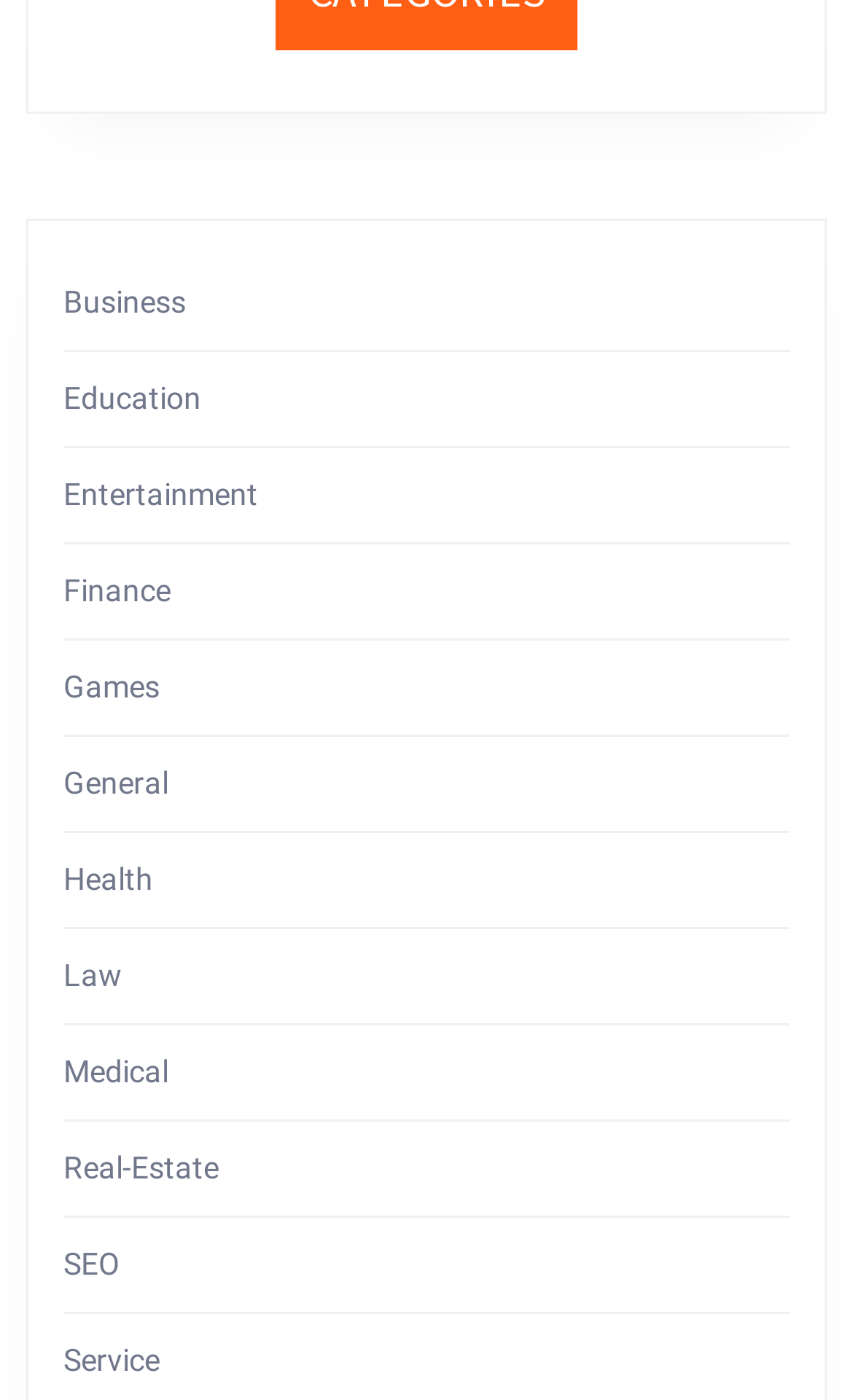Answer the question below using just one word or a short phrase: 
What is the last category link?

Service